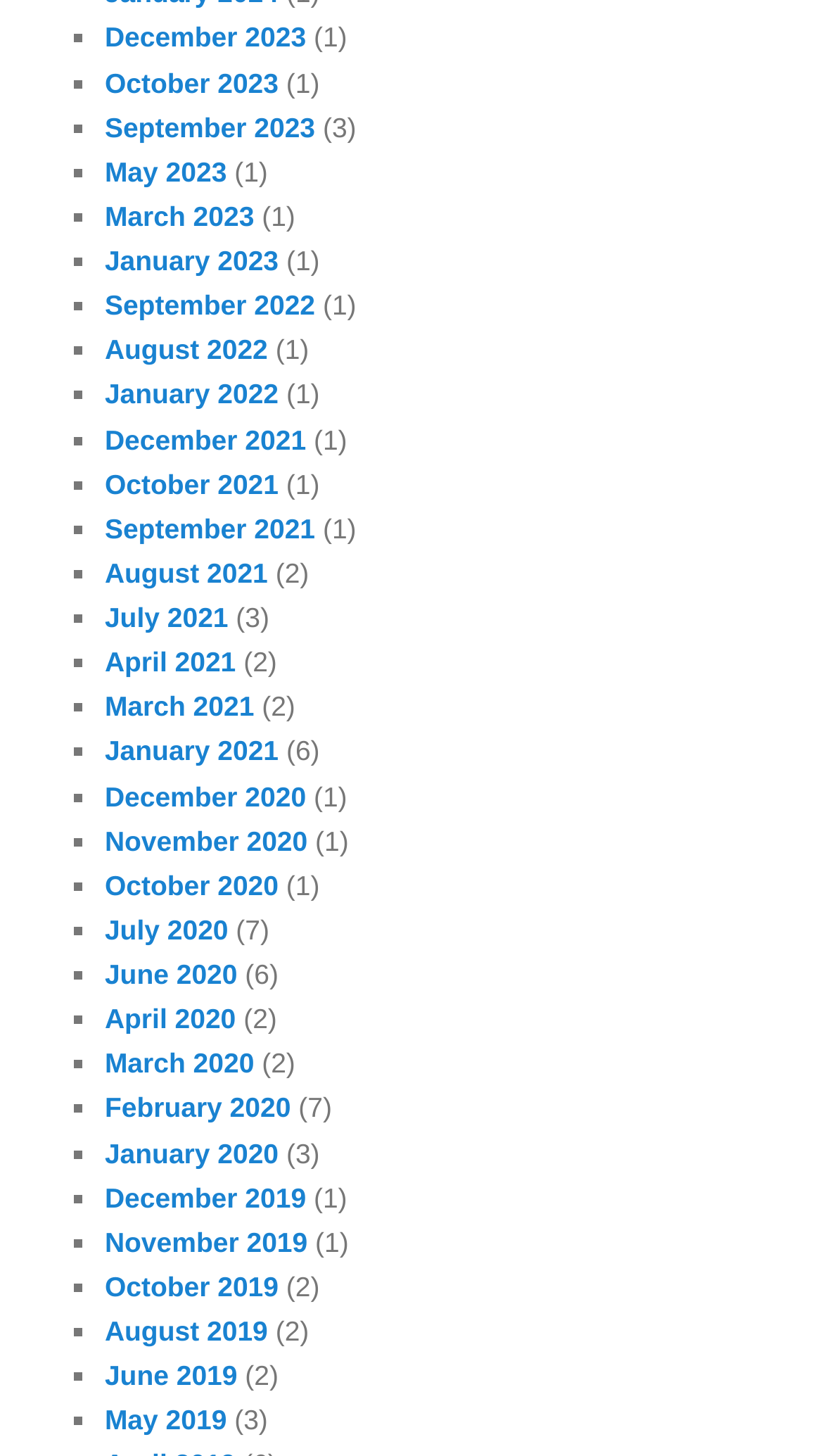Please respond in a single word or phrase: 
Is there a link for February 2022?

No